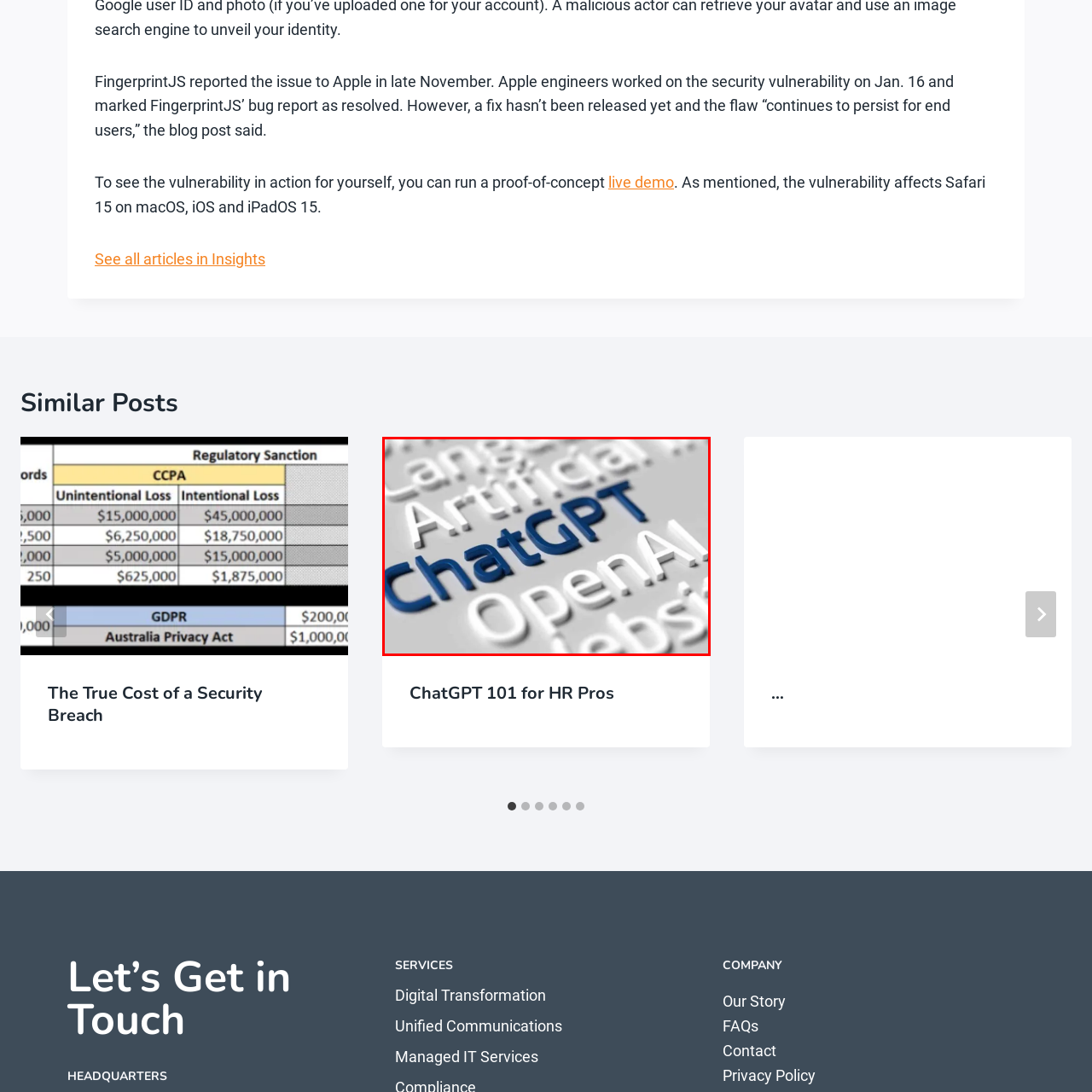What is the name of the organization mentioned in the caption?
Look closely at the image contained within the red bounding box and answer the question in detail, using the visual information present.

The question asks about the name of the organization mentioned in the caption. The caption explicitly mentions 'OpenAI' as one of the terms that further contextualize the theme, which directly answers the question.